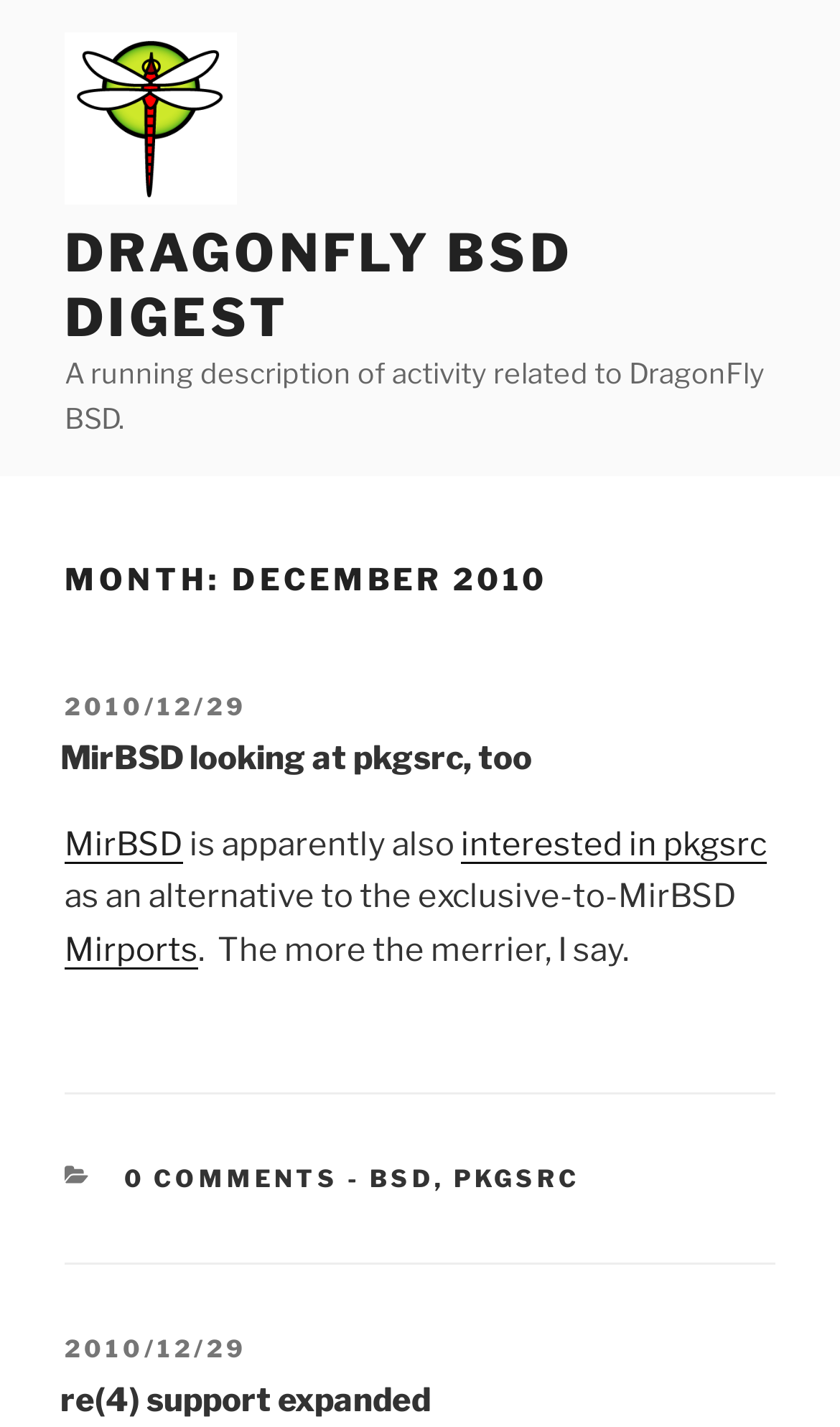Locate the bounding box coordinates of the area where you should click to accomplish the instruction: "View the article posted on 2010/12/29".

[0.077, 0.484, 0.295, 0.505]